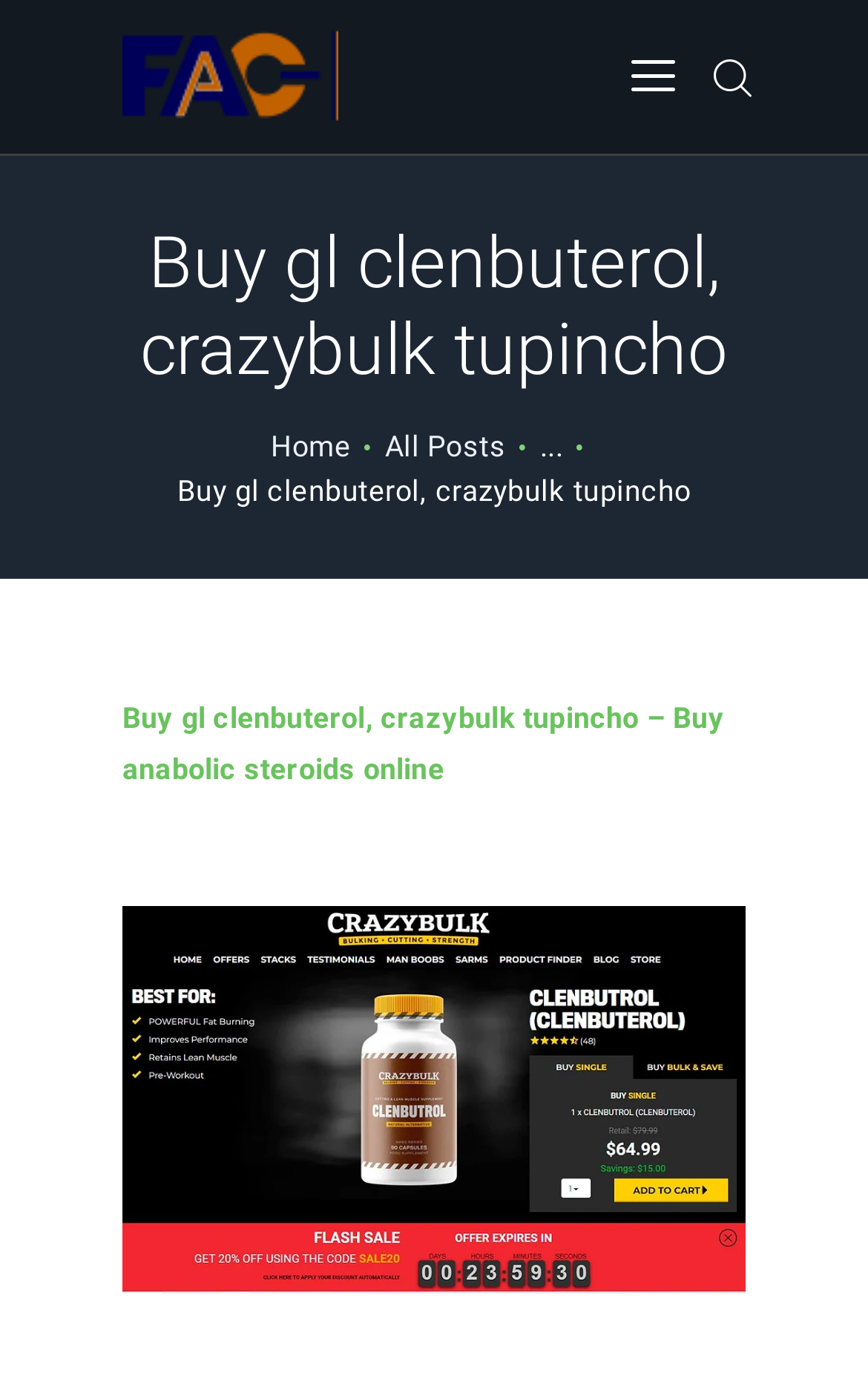What is the main topic of this webpage?
Utilize the image to construct a detailed and well-explained answer.

The main topic of this webpage is clenbuterol, which is a type of anabolic steroid, as indicated by the heading 'Buy gl clenbuterol, crazybulk tupincho' and the presence of related links and images.